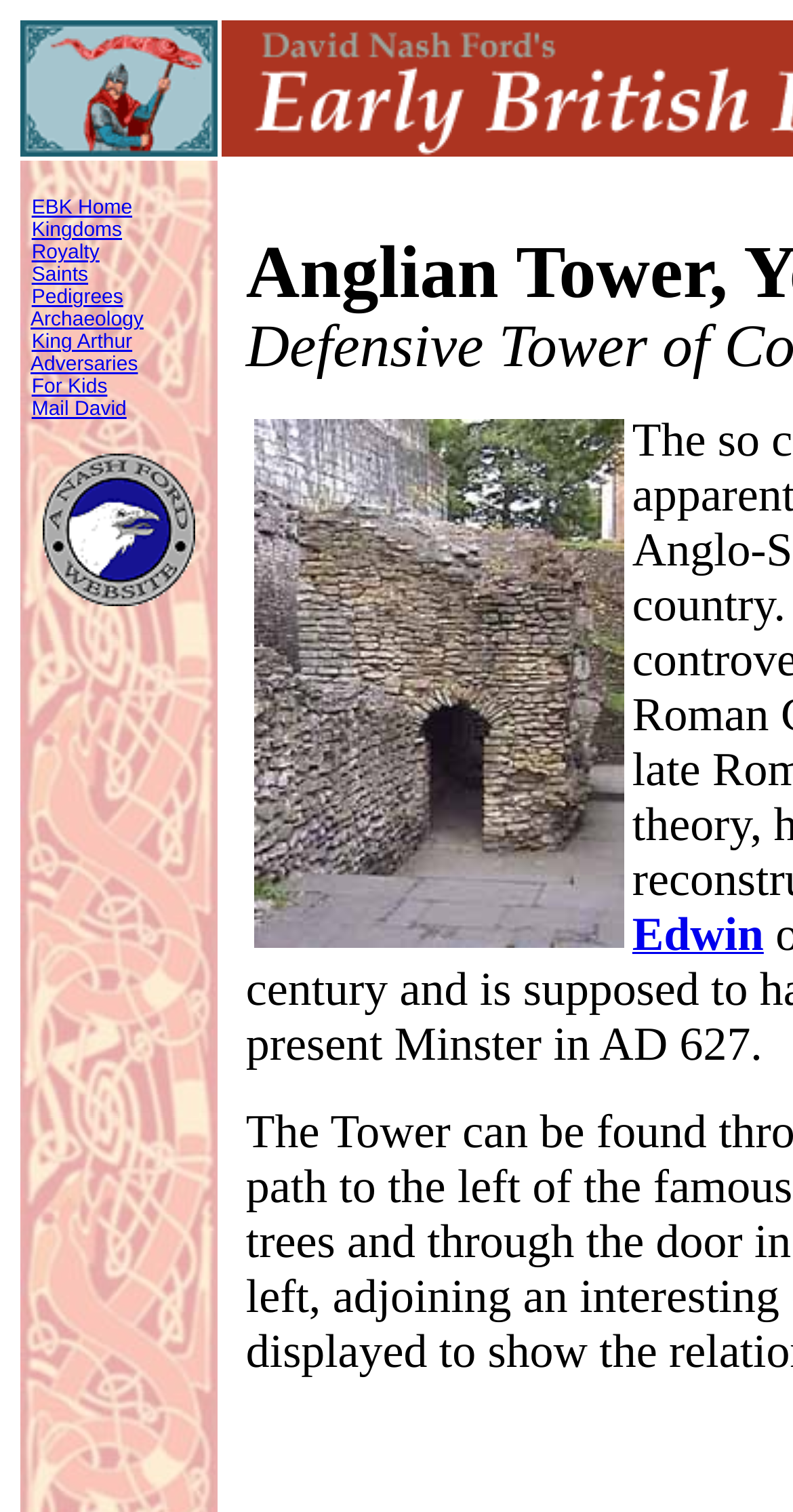How many links are in the top navigation bar?
Answer the question with just one word or phrase using the image.

9